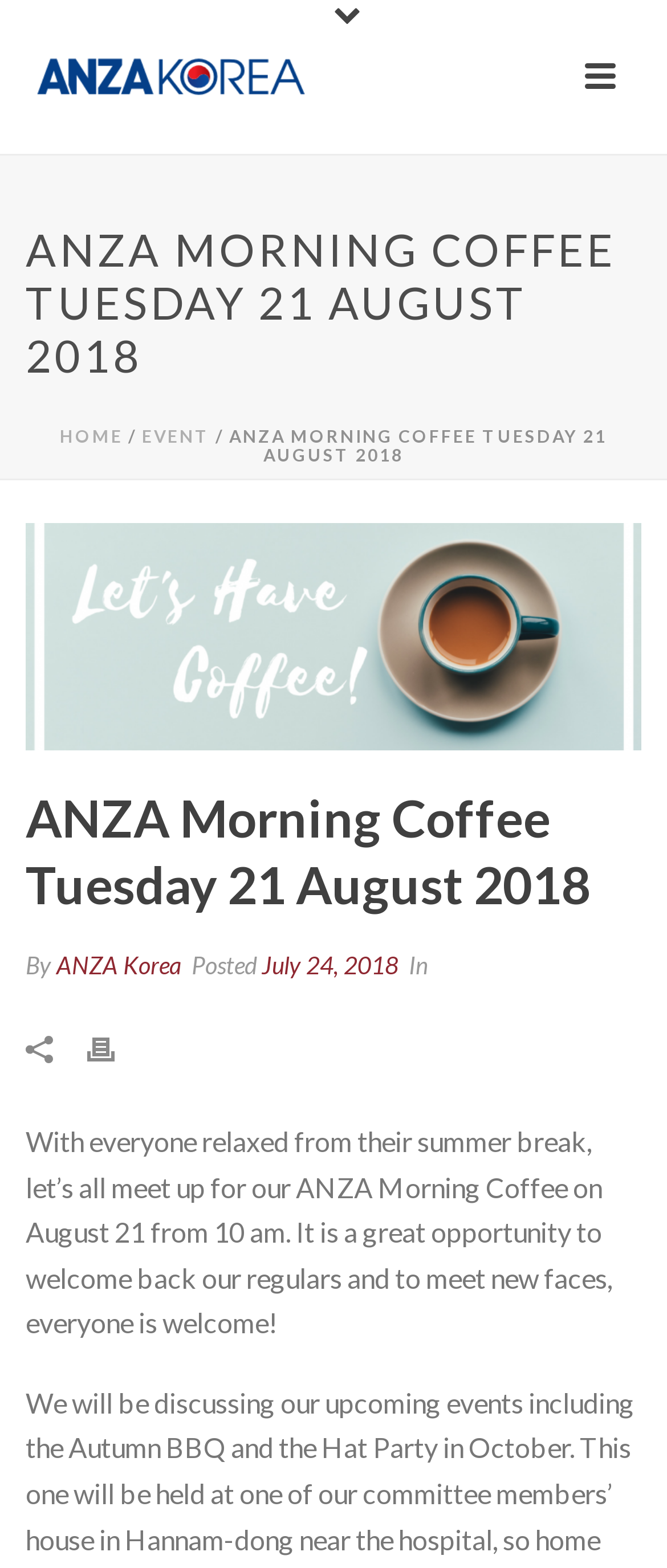Locate the bounding box of the UI element described by: "Event" in the given webpage screenshot.

[0.213, 0.271, 0.315, 0.284]